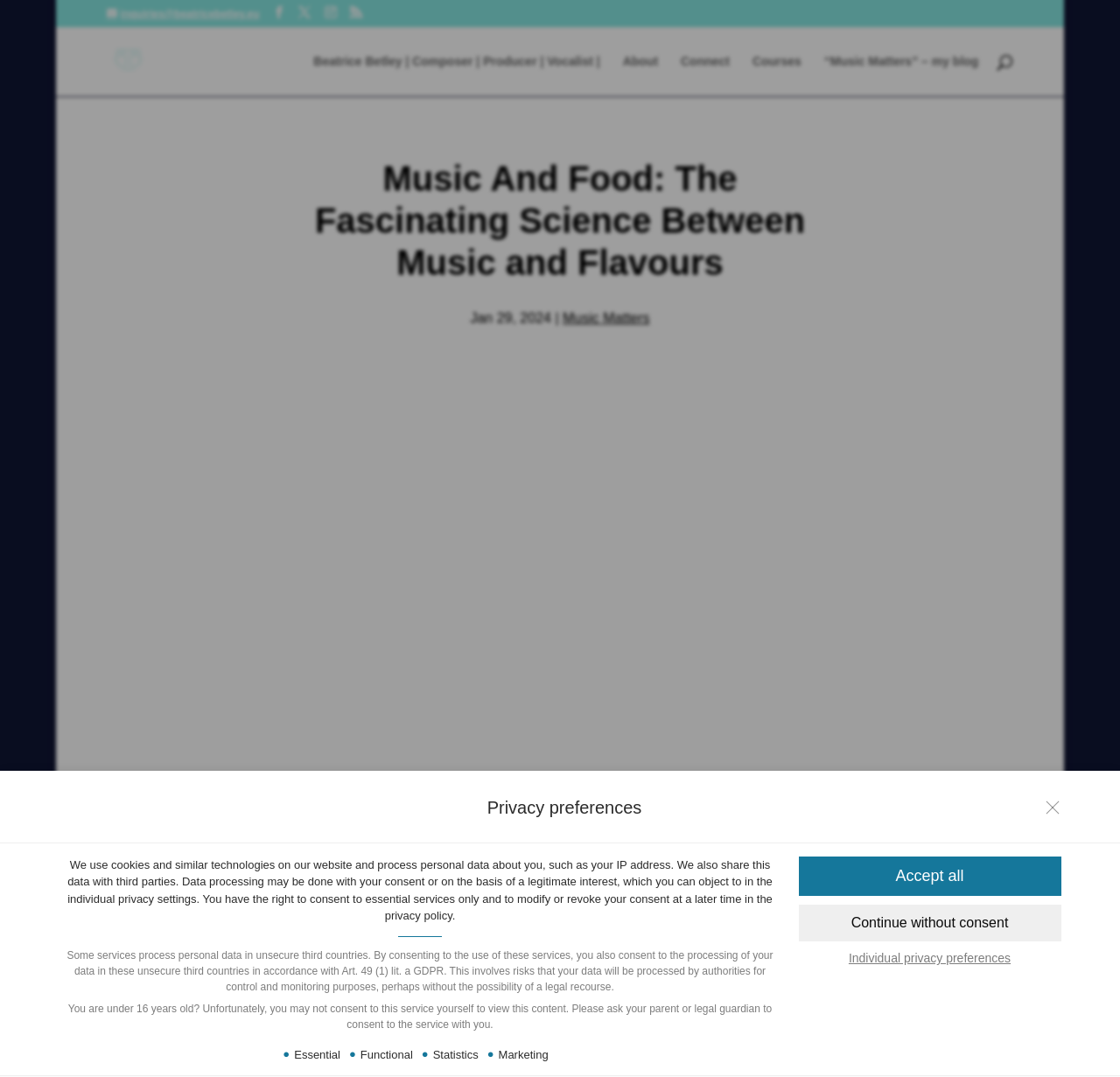Could you determine the bounding box coordinates of the clickable element to complete the instruction: "View individual privacy preferences"? Provide the coordinates as four float numbers between 0 and 1, i.e., [left, top, right, bottom].

[0.713, 0.882, 0.947, 0.898]